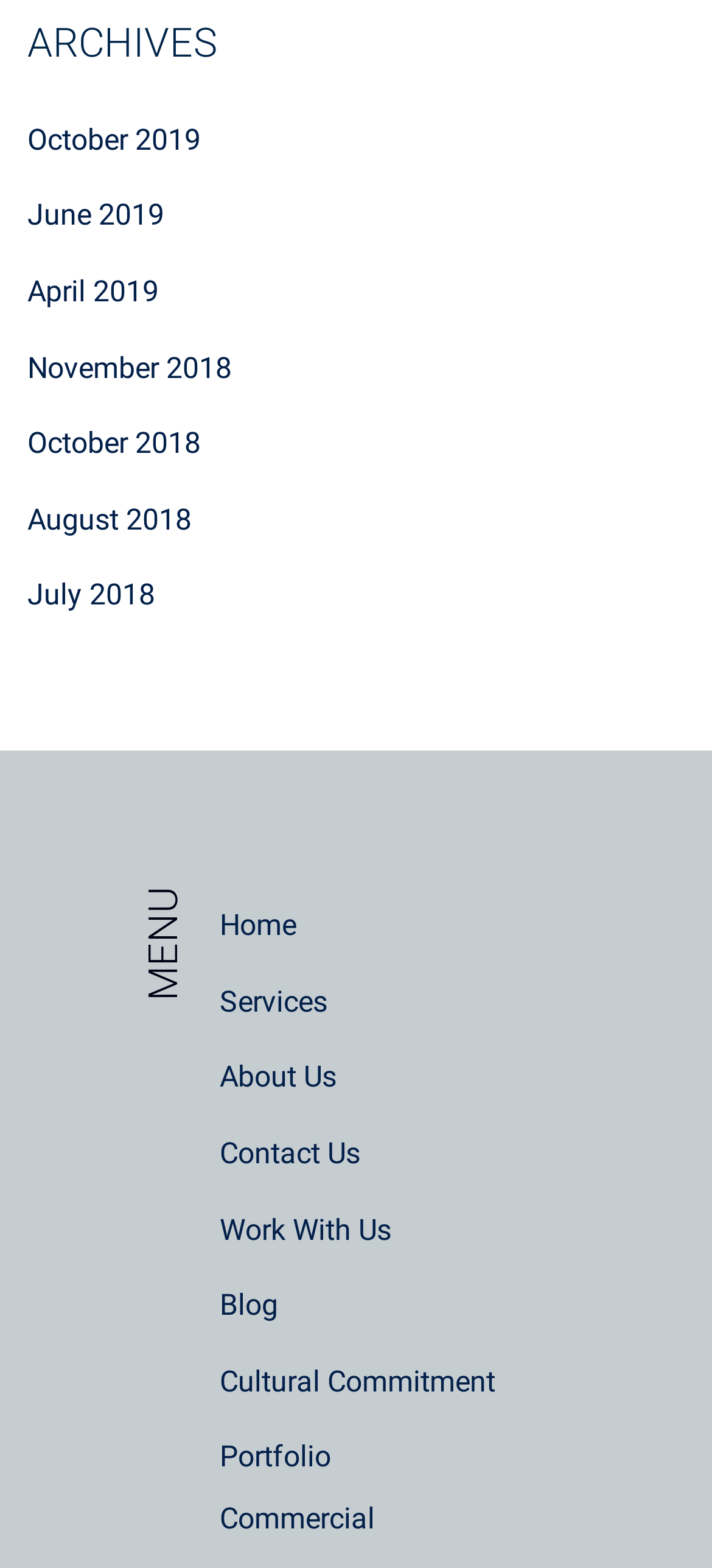What is the second navigation link?
Using the image as a reference, deliver a detailed and thorough answer to the question.

The navigation links can be found at the bottom of the page, and the second link is 'Services', which is located between 'Home' and 'About Us'.